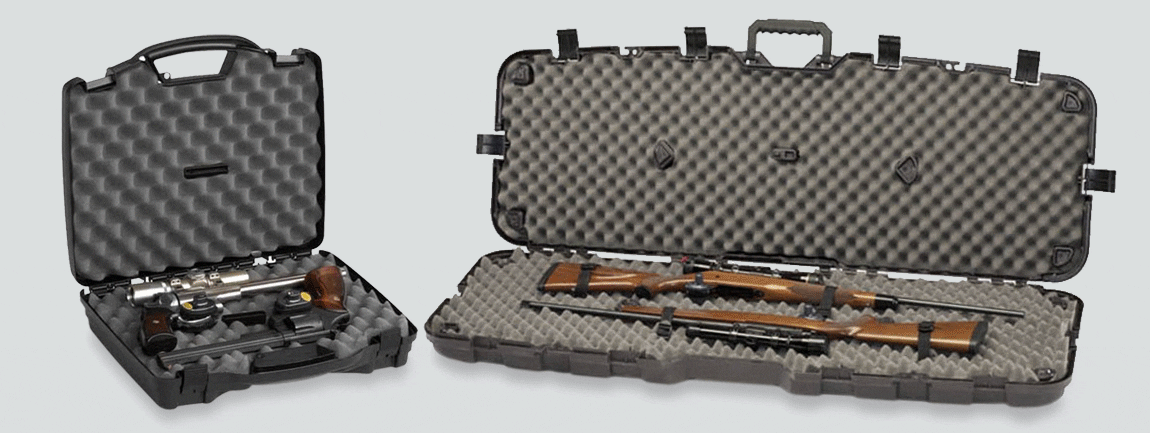Elaborate on the image by describing it in detail.

The image features two high-quality pistol and rifle cases, designed for secure storage and transport of firearms. On the left, a compact pistol case is shown, featuring a tightly-fitting interior foam lining that provides cushioning and protection for the handguns it holds. The case is stylishly designed with a robust handle for easy carrying.

To the right is a larger rifle case, which also utilizes a similar foam interior, ensuring that the longer-barreled firearm is shielded from potential damage. This case showcases a combination of security and practicality, with multiple latches to securely fasten the lid during transit. Both cases are depicted on a neutral background, emphasizing their functionality and sleek design, making them ideal for firearm enthusiasts looking for reliable storage solutions. The overall presentation conveys a sense of durability and thoughtful craftsmanship typical of premium air gun accessories.